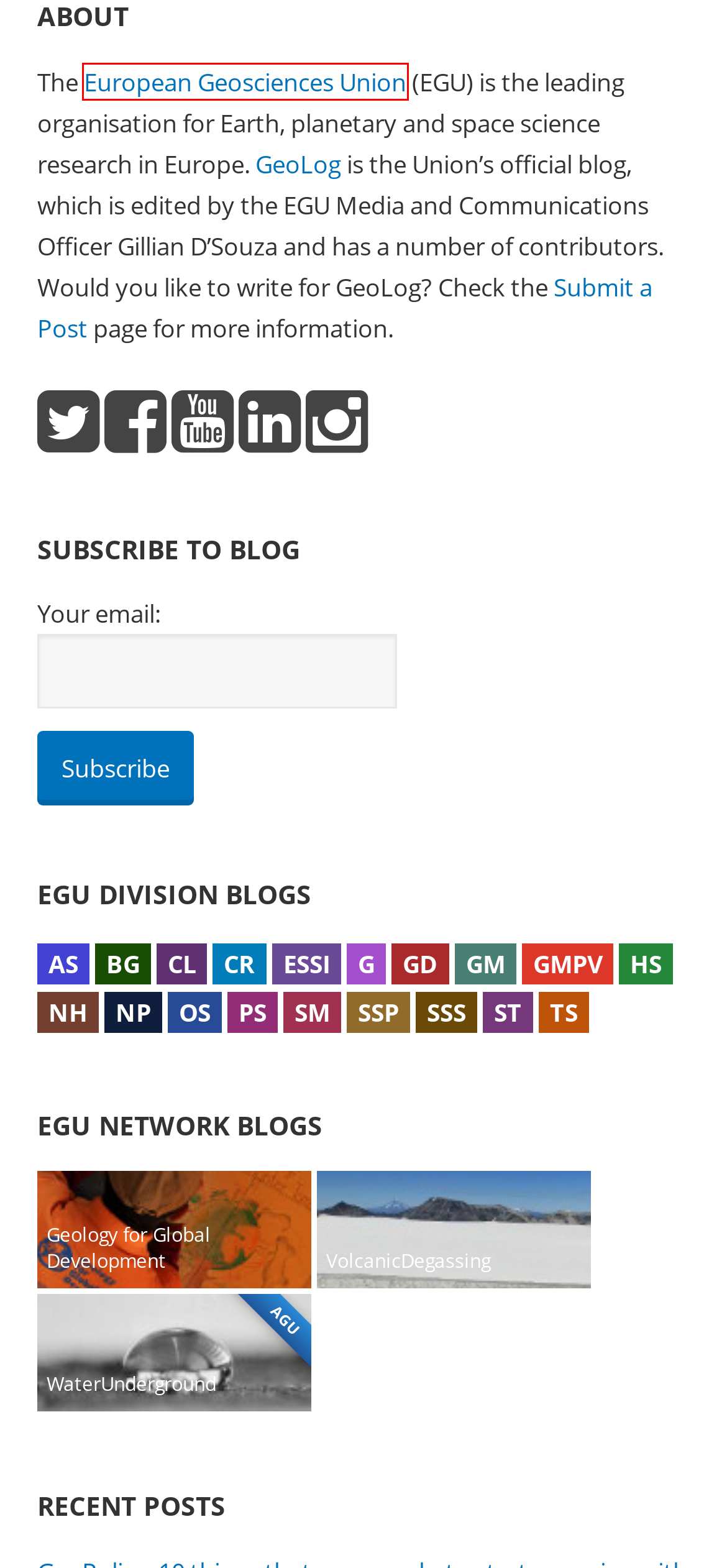After examining the screenshot of a webpage with a red bounding box, choose the most accurate webpage description that corresponds to the new page after clicking the element inside the red box. Here are the candidates:
A. European Geosciences Union
B. GeoLog |   About
C. EGU - Imprint
D. GeoLog |   World Oceans Day
E. GeoLog |   Ocean Sciences
F. GeoLog |   Submit a post
G. GeoLog |   Creating your Personal Meeting Programme
H. GeoLog |   Stock market crash hits EGU General Assembly shocker!

A